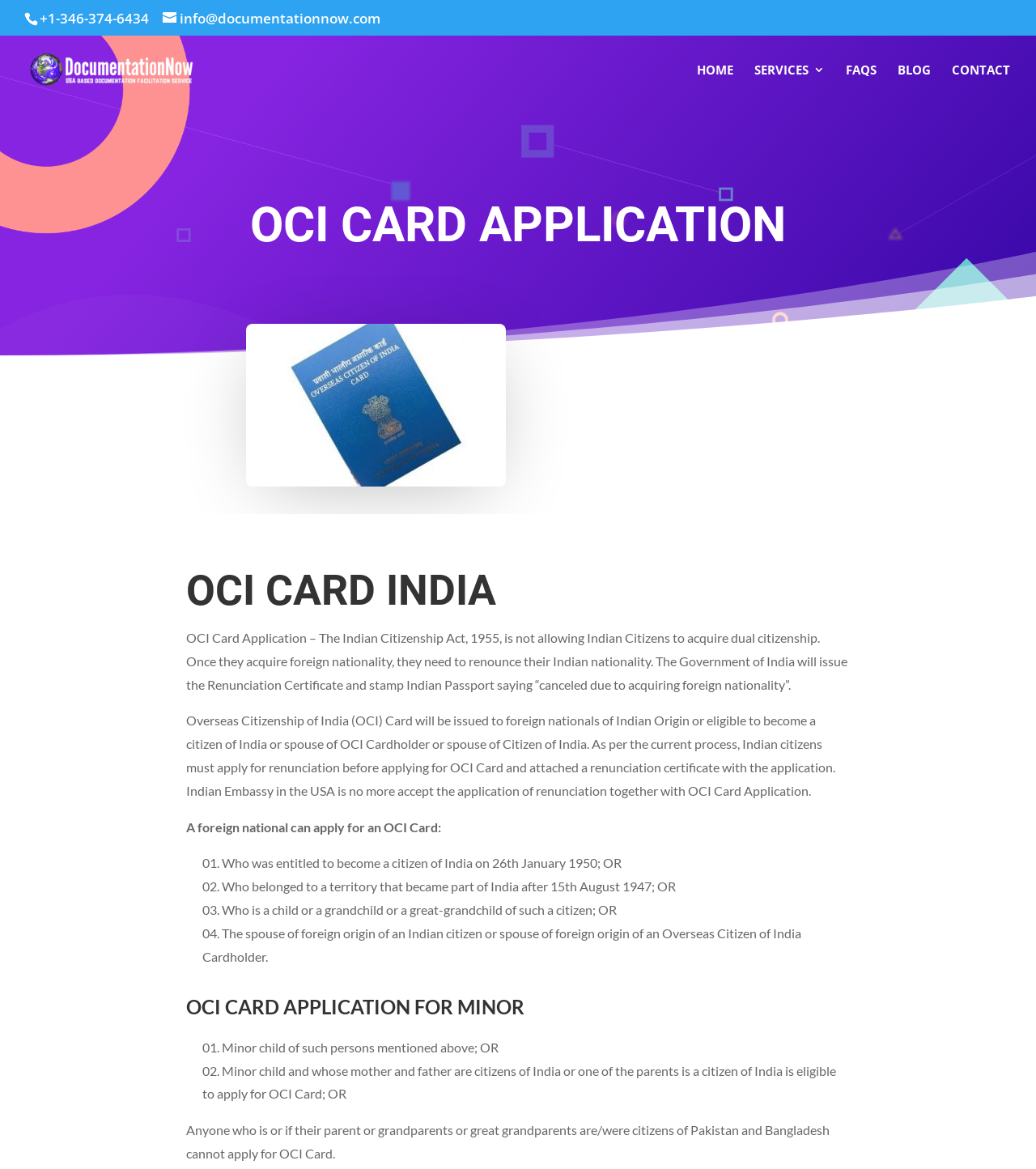What is the phone number on the webpage?
Look at the image and respond with a one-word or short phrase answer.

+1-346-374-6434